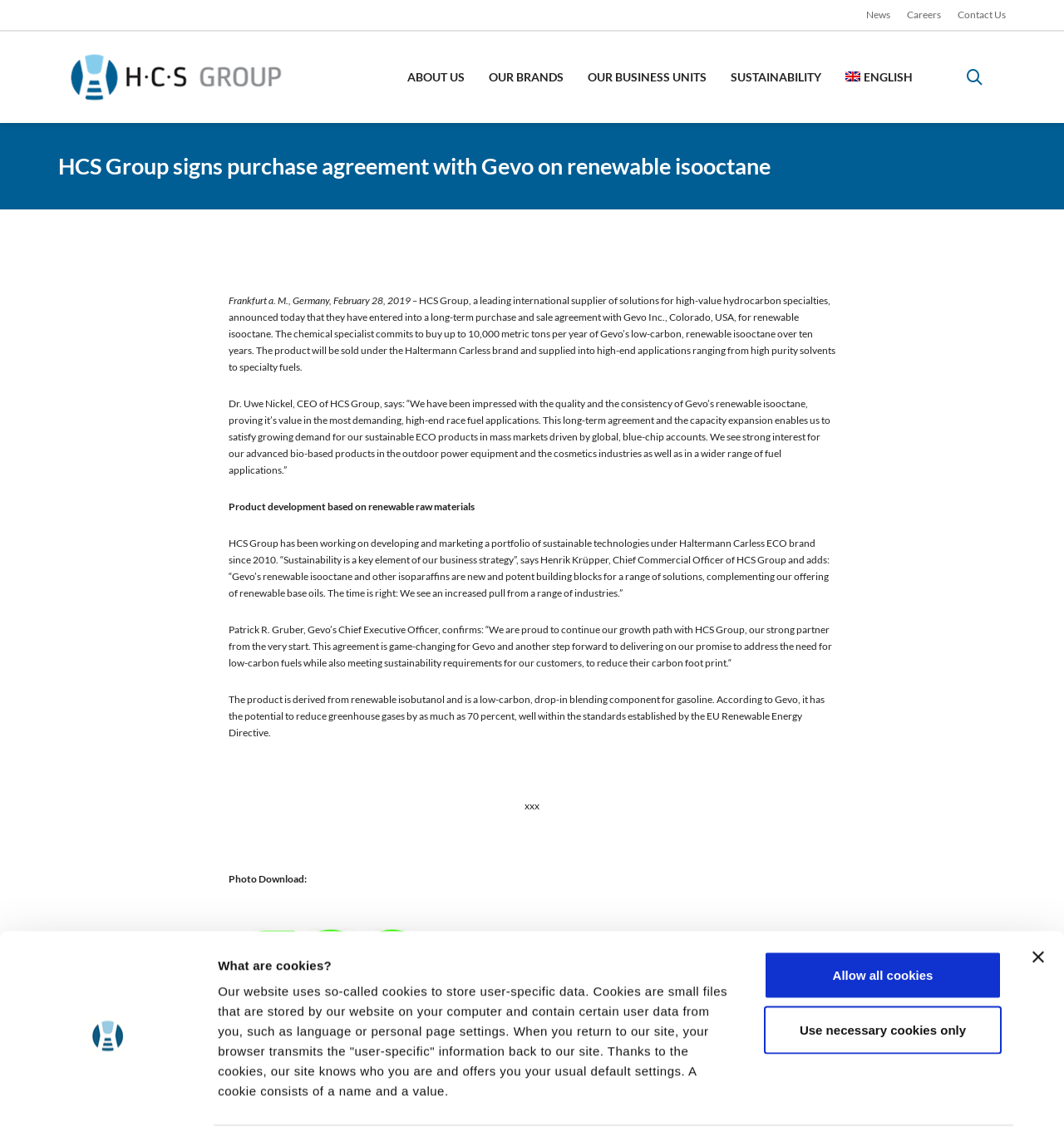Identify the bounding box coordinates of the element to click to follow this instruction: 'Click the 'Allow all cookies' button'. Ensure the coordinates are four float values between 0 and 1, provided as [left, top, right, bottom].

[0.718, 0.722, 0.941, 0.764]